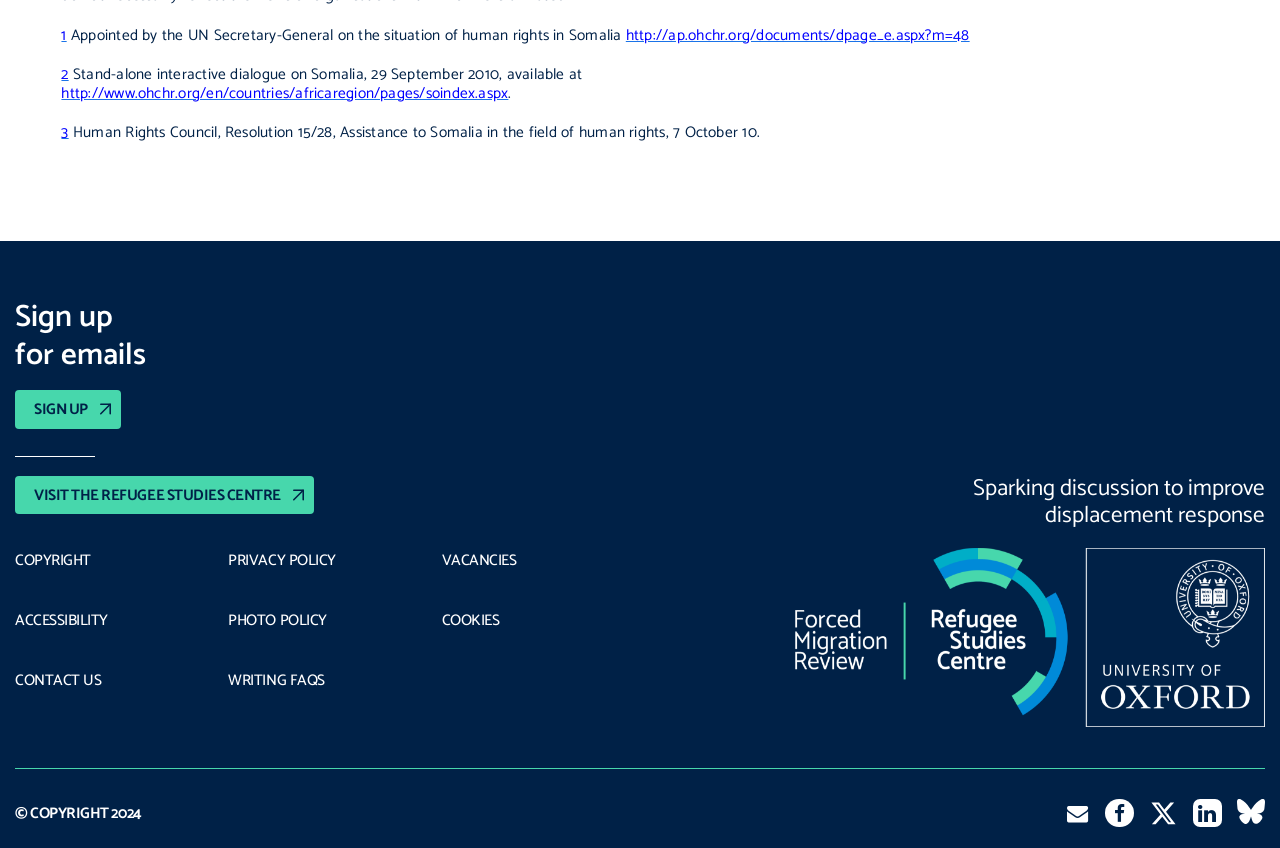Provide the bounding box for the UI element matching this description: "Contact Us".

[0.012, 0.793, 0.079, 0.814]